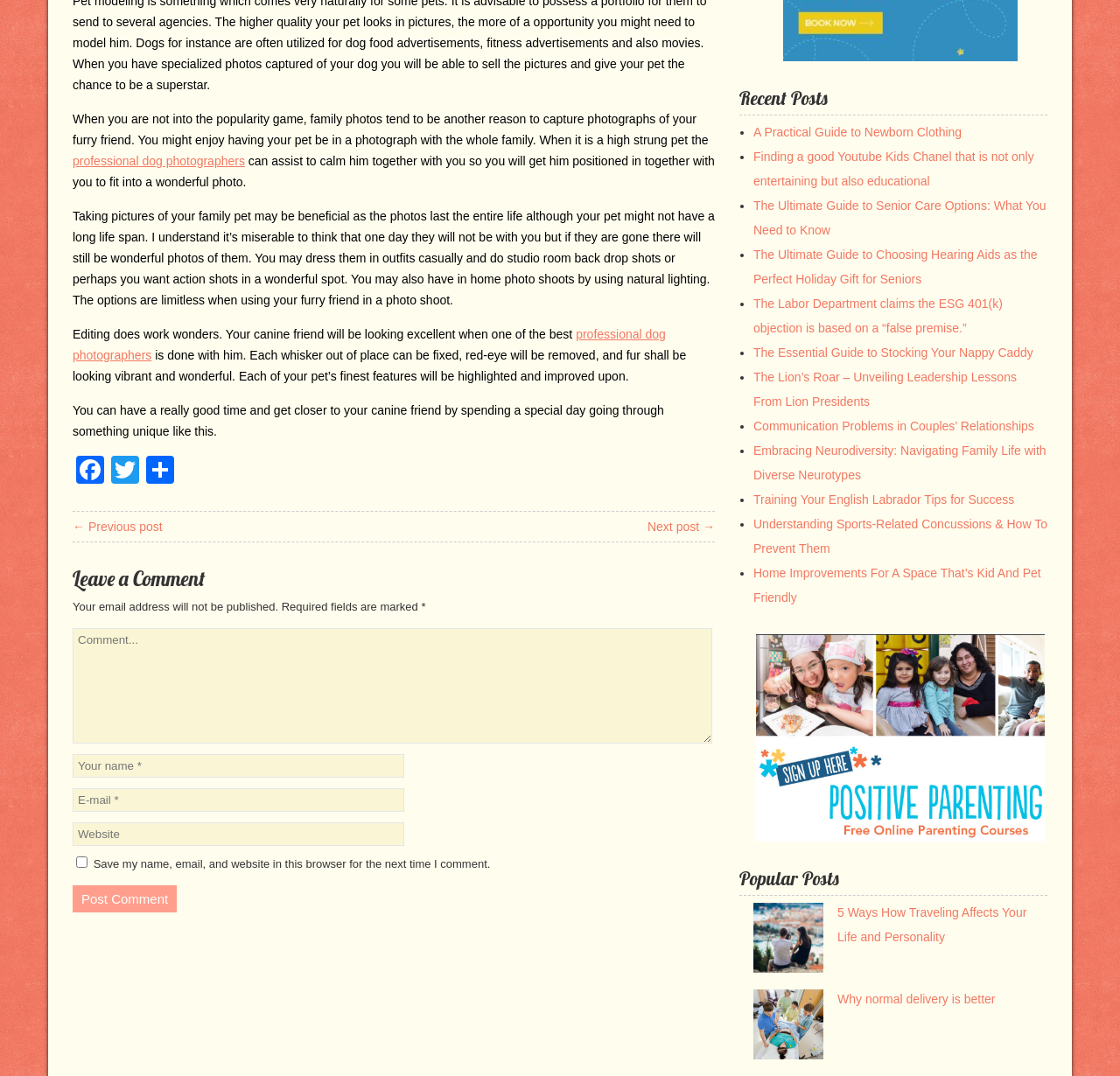Analyze the image and provide a detailed answer to the question: What are the social media platforms available for sharing?

The social media platforms available for sharing are Facebook, Twitter, and Share, which are located at the bottom of the page with bounding box coordinates of [0.065, 0.424, 0.096, 0.454], [0.096, 0.424, 0.127, 0.454], and [0.127, 0.424, 0.159, 0.454] respectively.